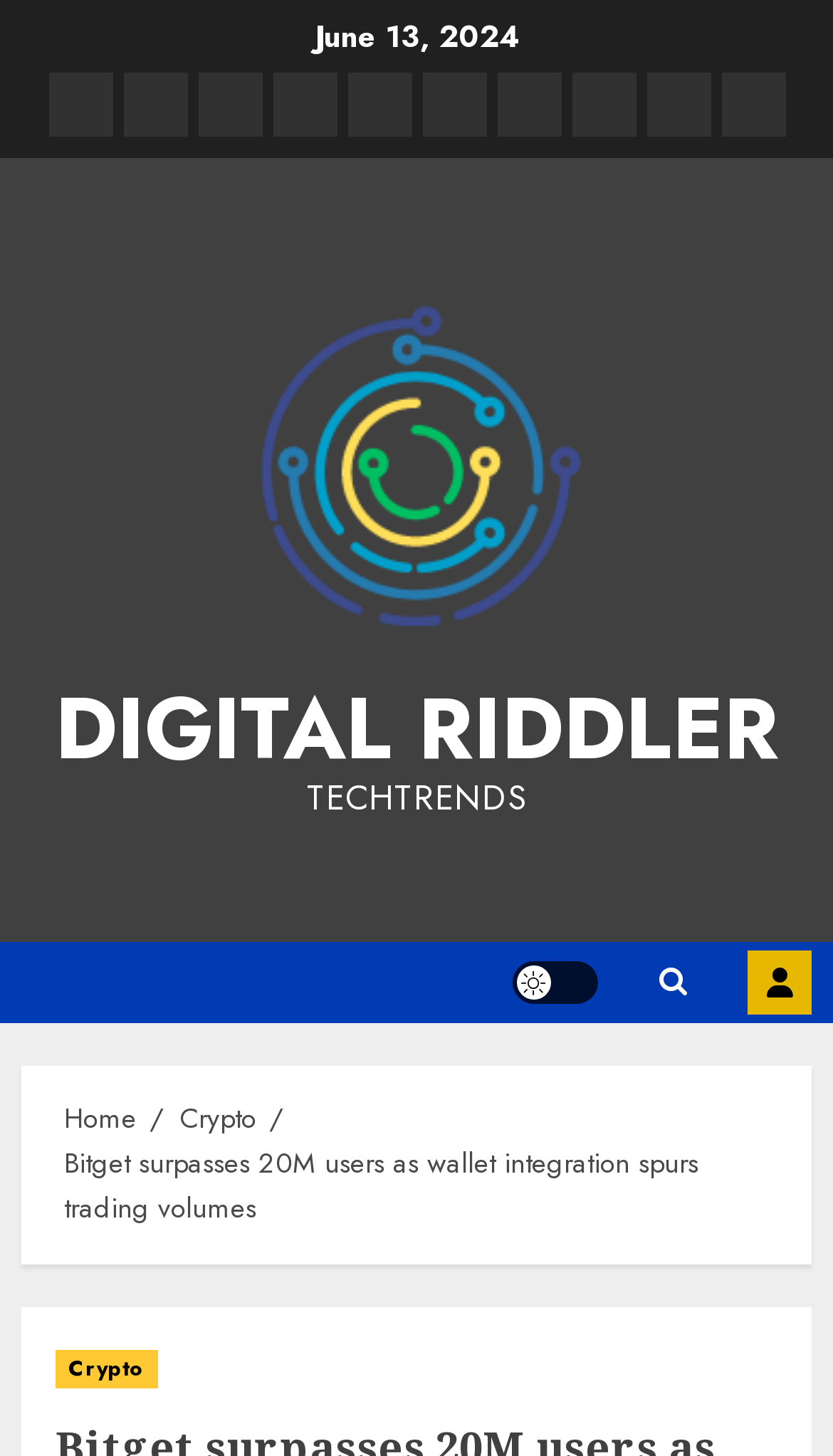Find the bounding box coordinates for the area that should be clicked to accomplish the instruction: "login to account".

[0.897, 0.653, 0.974, 0.697]